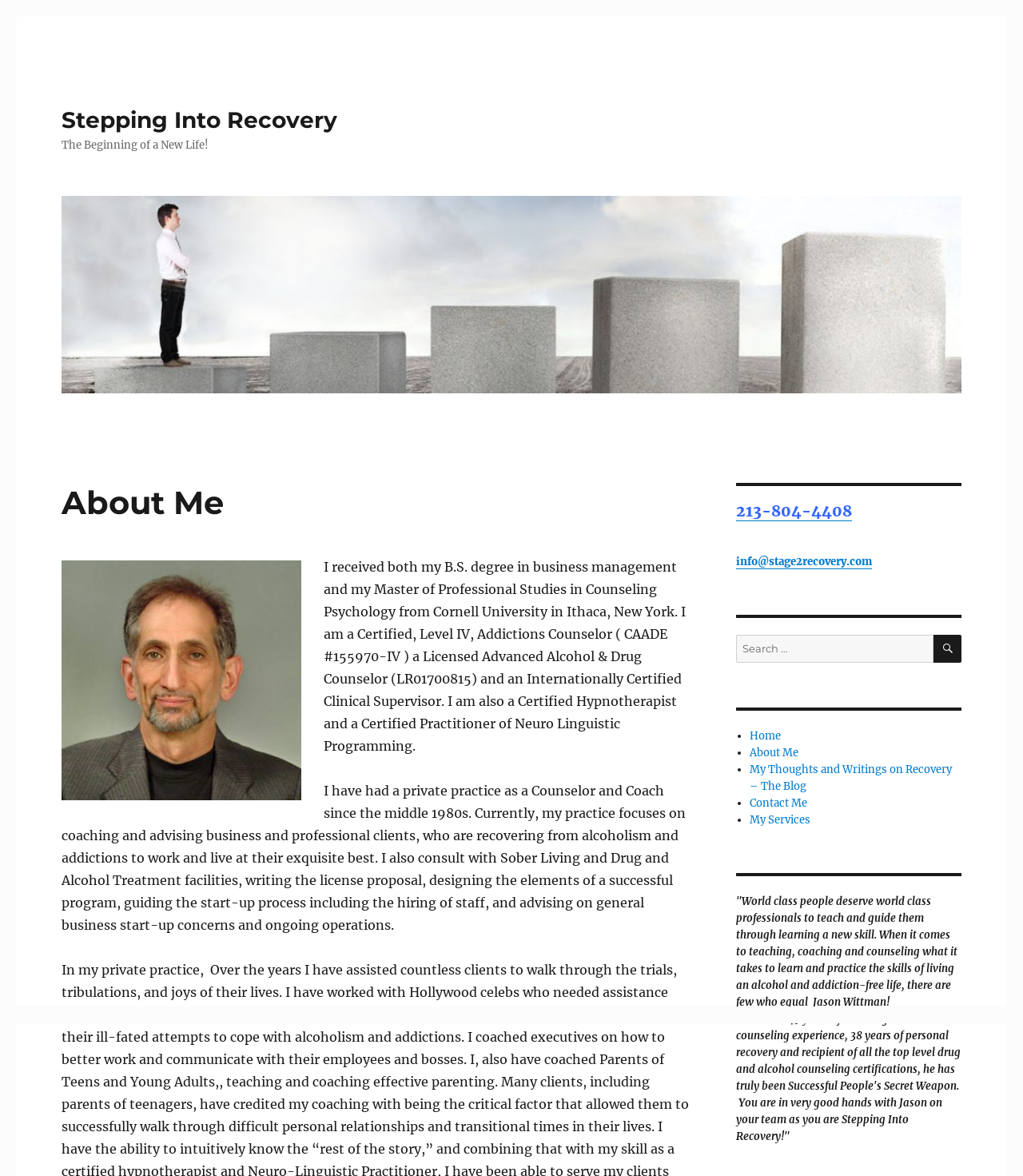Bounding box coordinates are given in the format (top-left x, top-left y, bottom-right x, bottom-right y). All values should be floating point numbers between 0 and 1. Provide the bounding box coordinate for the UI element described as: My Services

[0.733, 0.691, 0.792, 0.703]